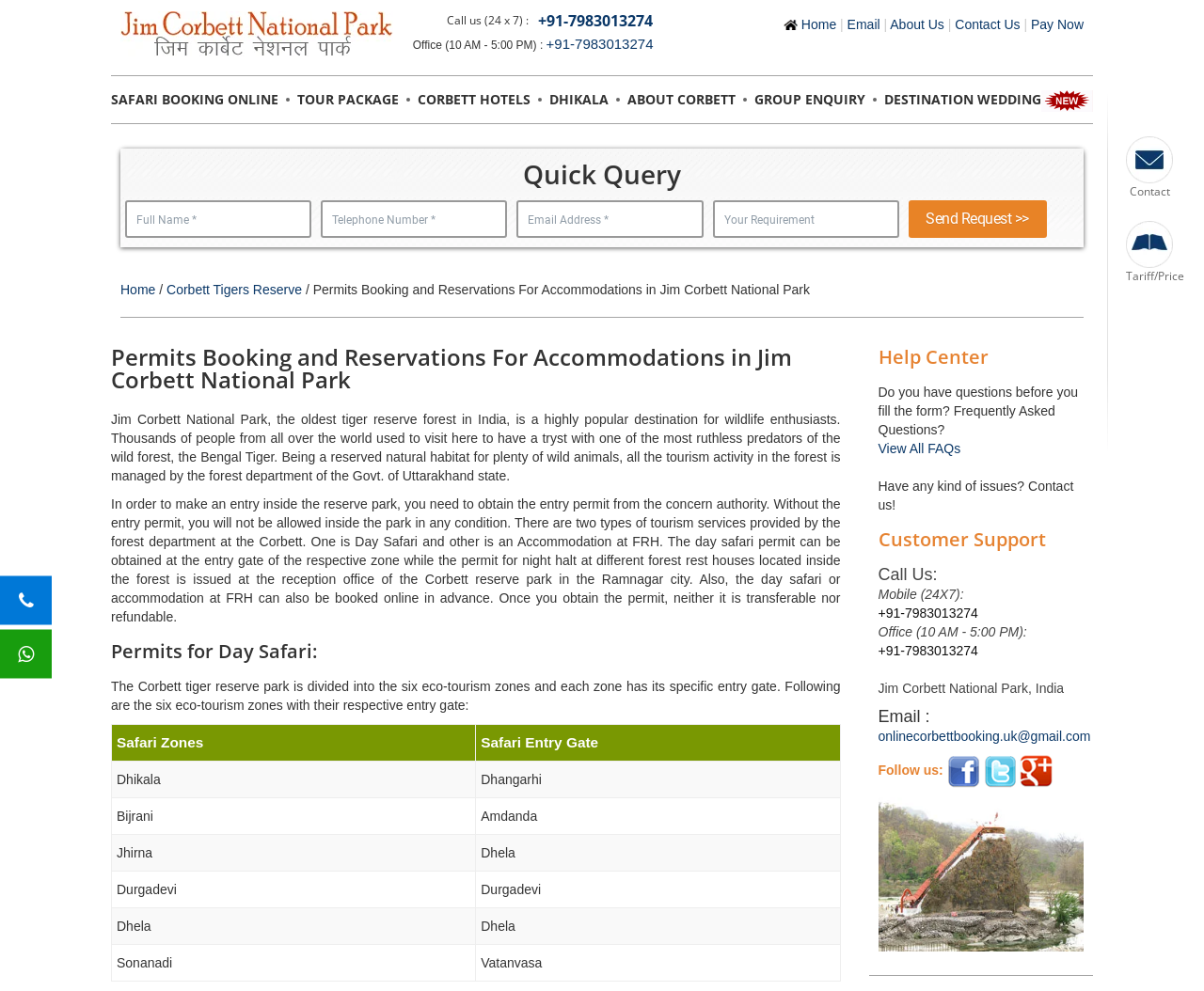Please provide a detailed answer to the question below based on the screenshot: 
What are the two types of tourism services provided by the forest department at Corbett?

The two types of tourism services provided by the forest department at Corbett can be found in the main content section, where it is mentioned that the forest department provides two types of services: Day Safari and Accommodation at FRH.